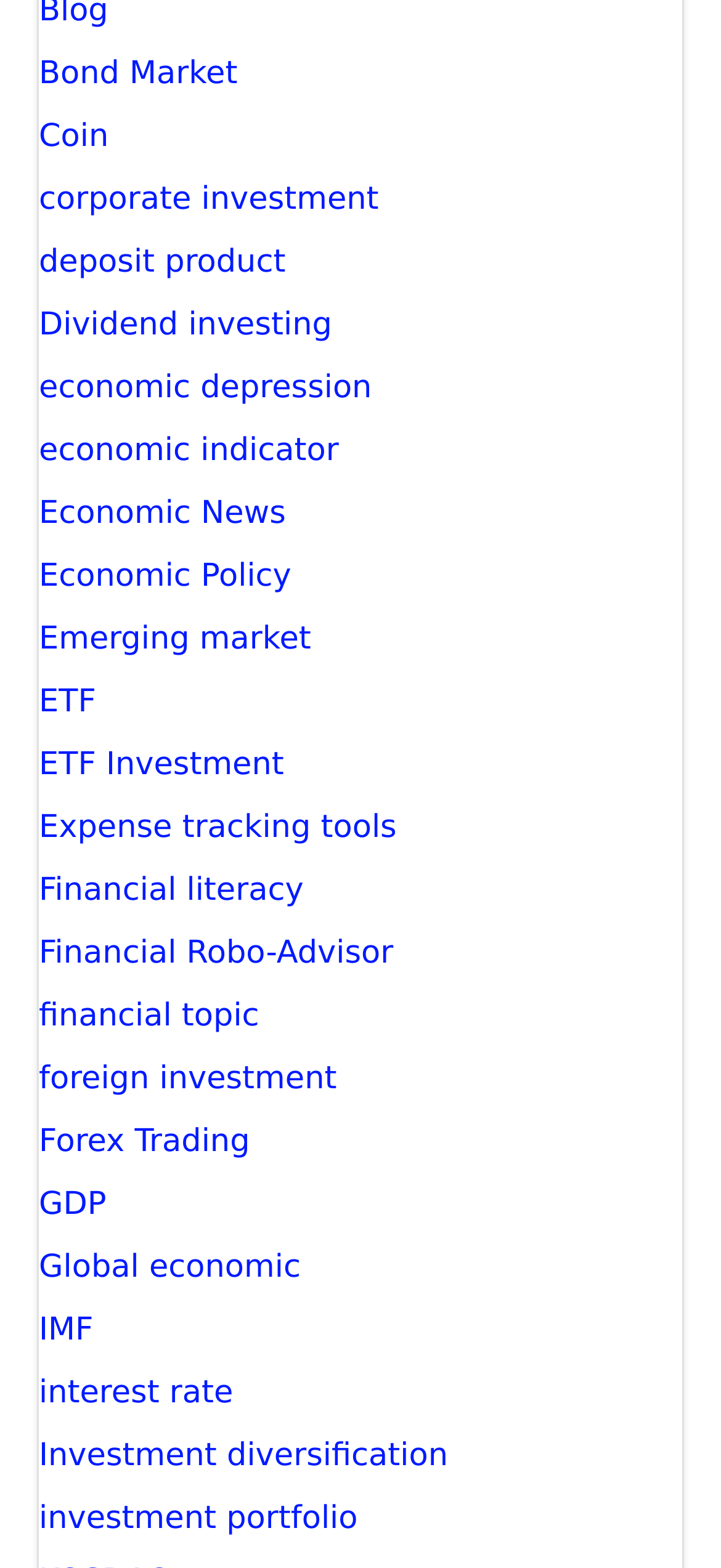Please locate the bounding box coordinates of the region I need to click to follow this instruction: "Click on Bond Market".

[0.054, 0.035, 0.329, 0.059]